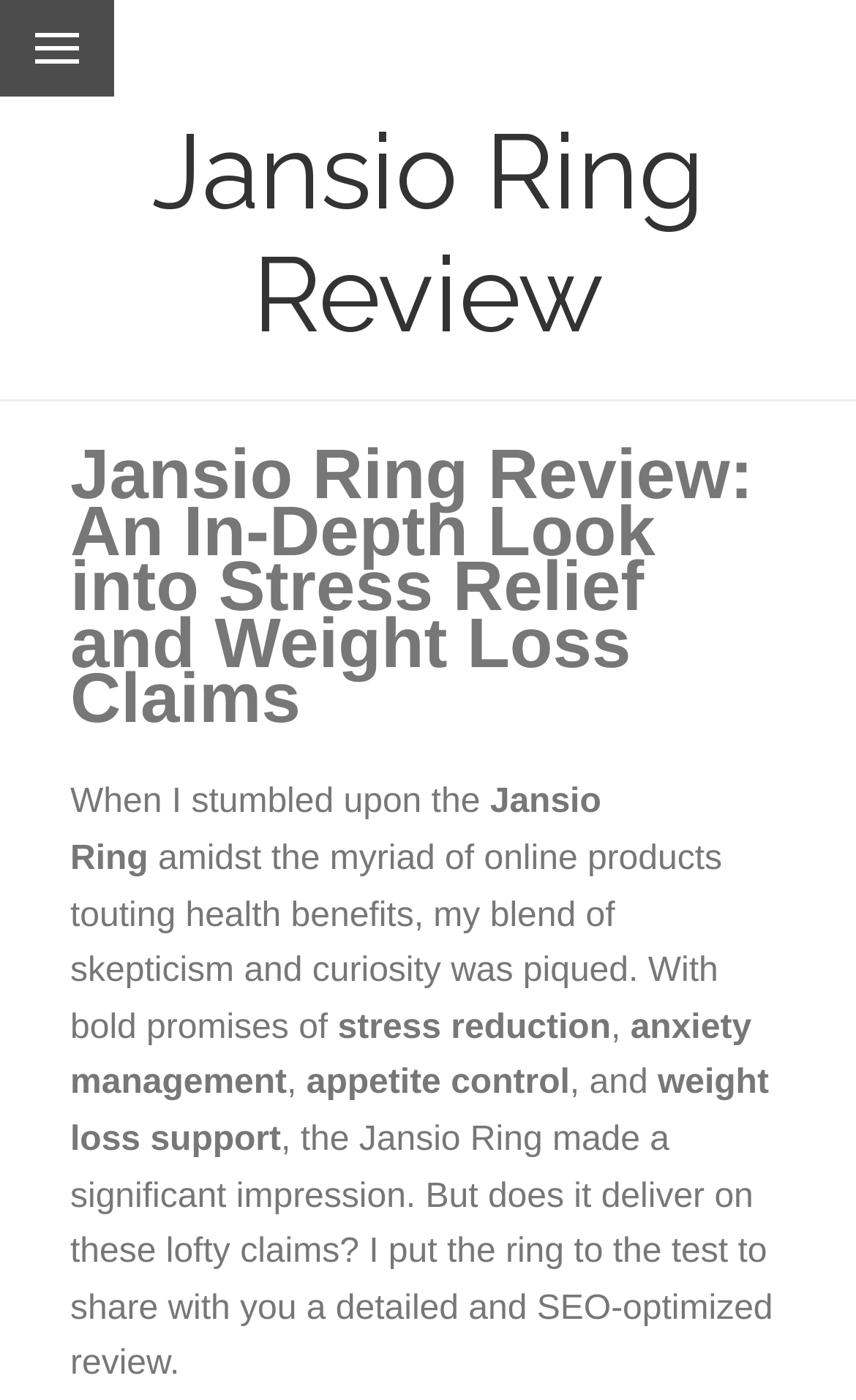Please extract and provide the main headline of the webpage.

Jansio Ring Review